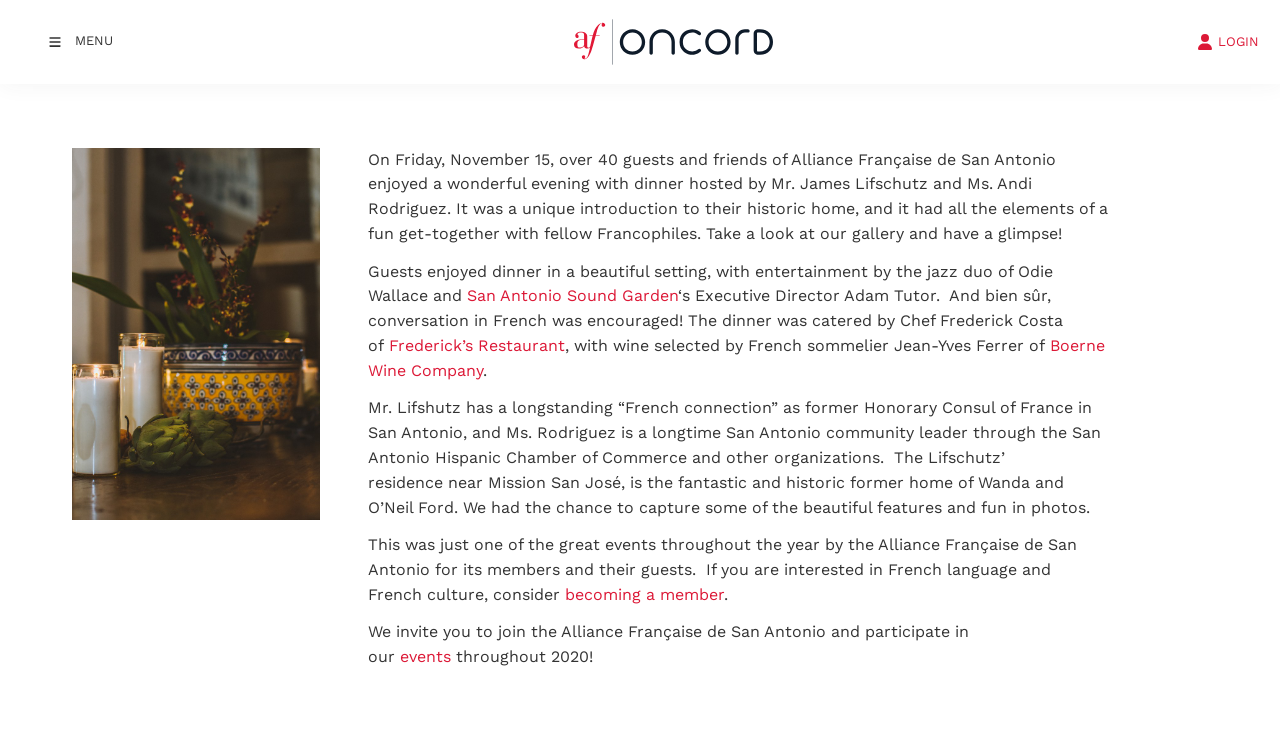Please locate the bounding box coordinates for the element that should be clicked to achieve the following instruction: "Become a member". Ensure the coordinates are given as four float numbers between 0 and 1, i.e., [left, top, right, bottom].

[0.441, 0.796, 0.566, 0.821]